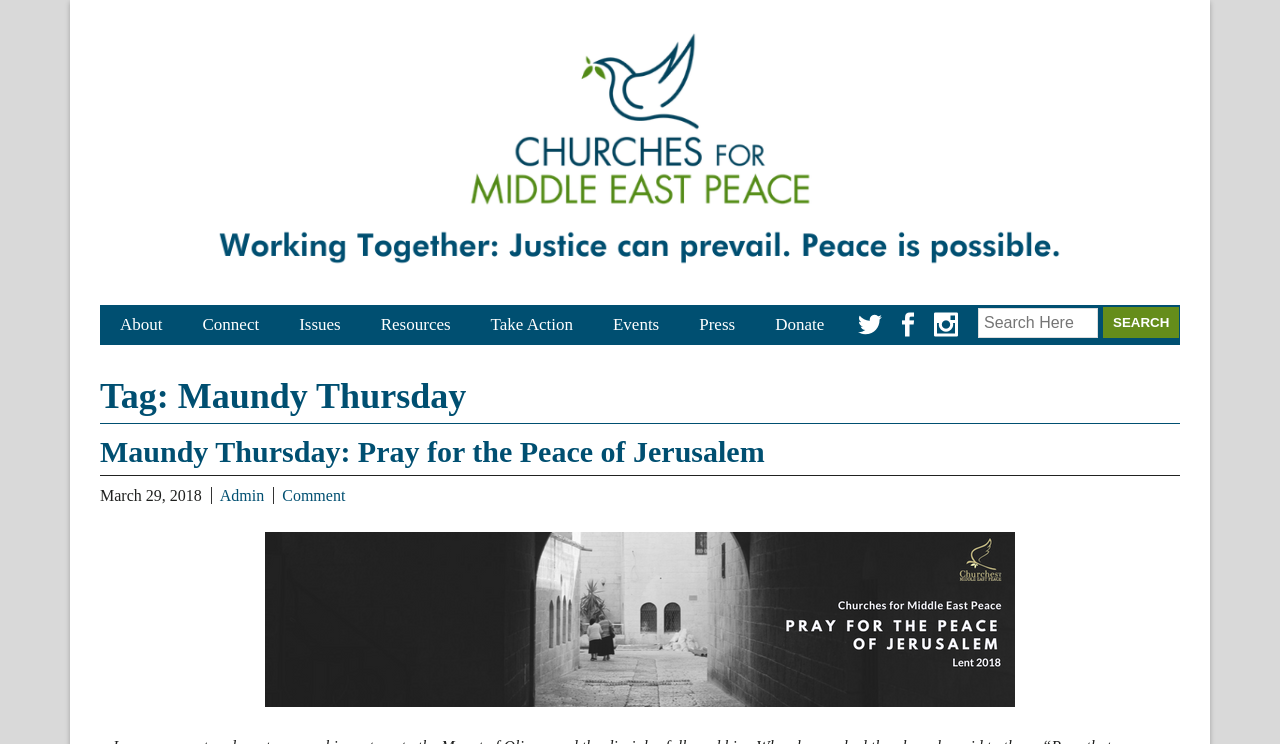What social media platforms are linked?
Please provide a single word or phrase answer based on the image.

Twitter, Facebook, Instagram